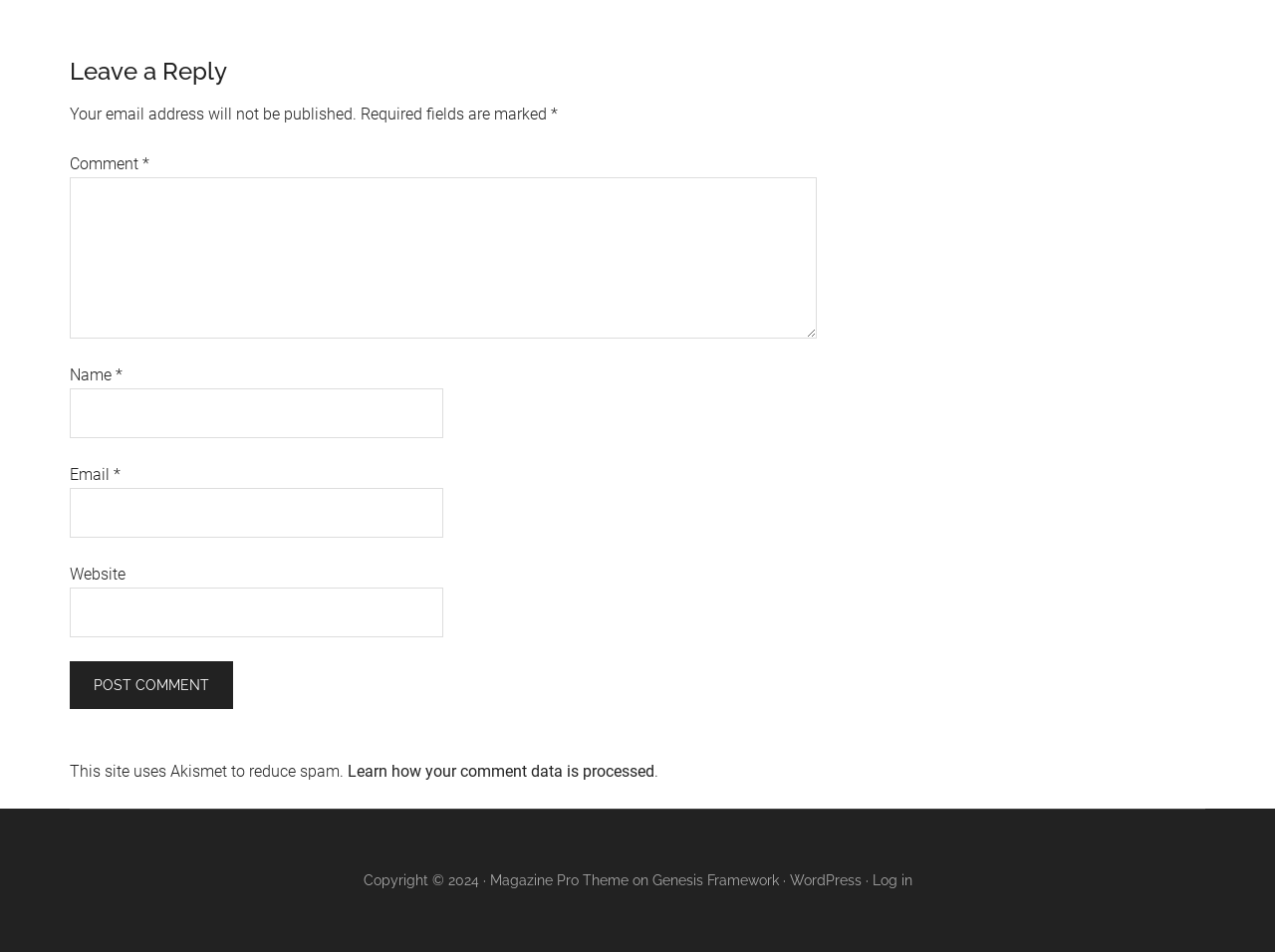Locate the bounding box coordinates of the segment that needs to be clicked to meet this instruction: "Post a comment".

[0.055, 0.695, 0.183, 0.745]